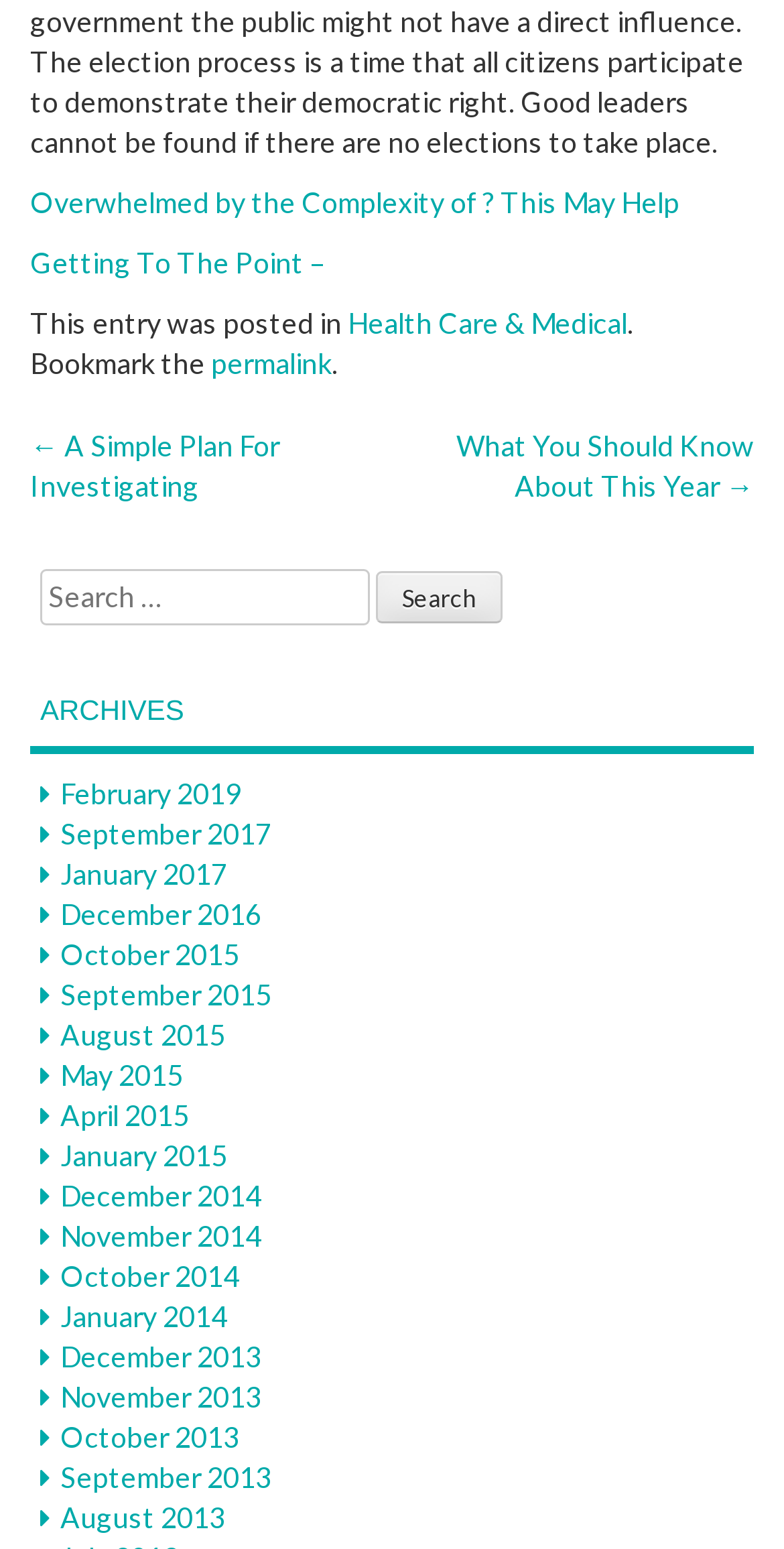Please provide the bounding box coordinates for the element that needs to be clicked to perform the following instruction: "Click on the search button". The coordinates should be given as four float numbers between 0 and 1, i.e., [left, top, right, bottom].

[0.479, 0.369, 0.641, 0.403]